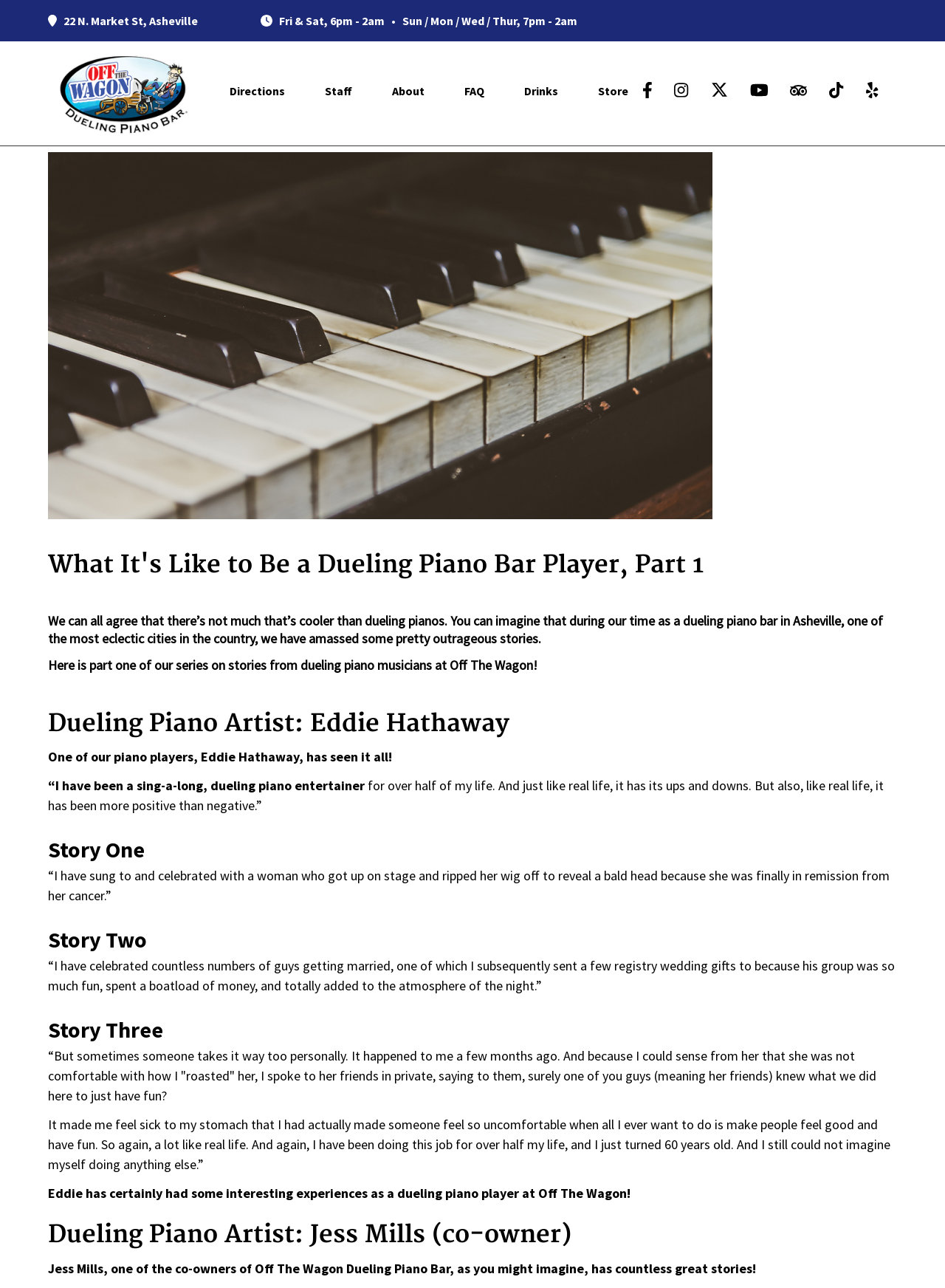What is the name of the co-owner of Off The Wagon Dueling Piano Bar featured in the second story?
Identify the answer in the screenshot and reply with a single word or phrase.

Jess Mills